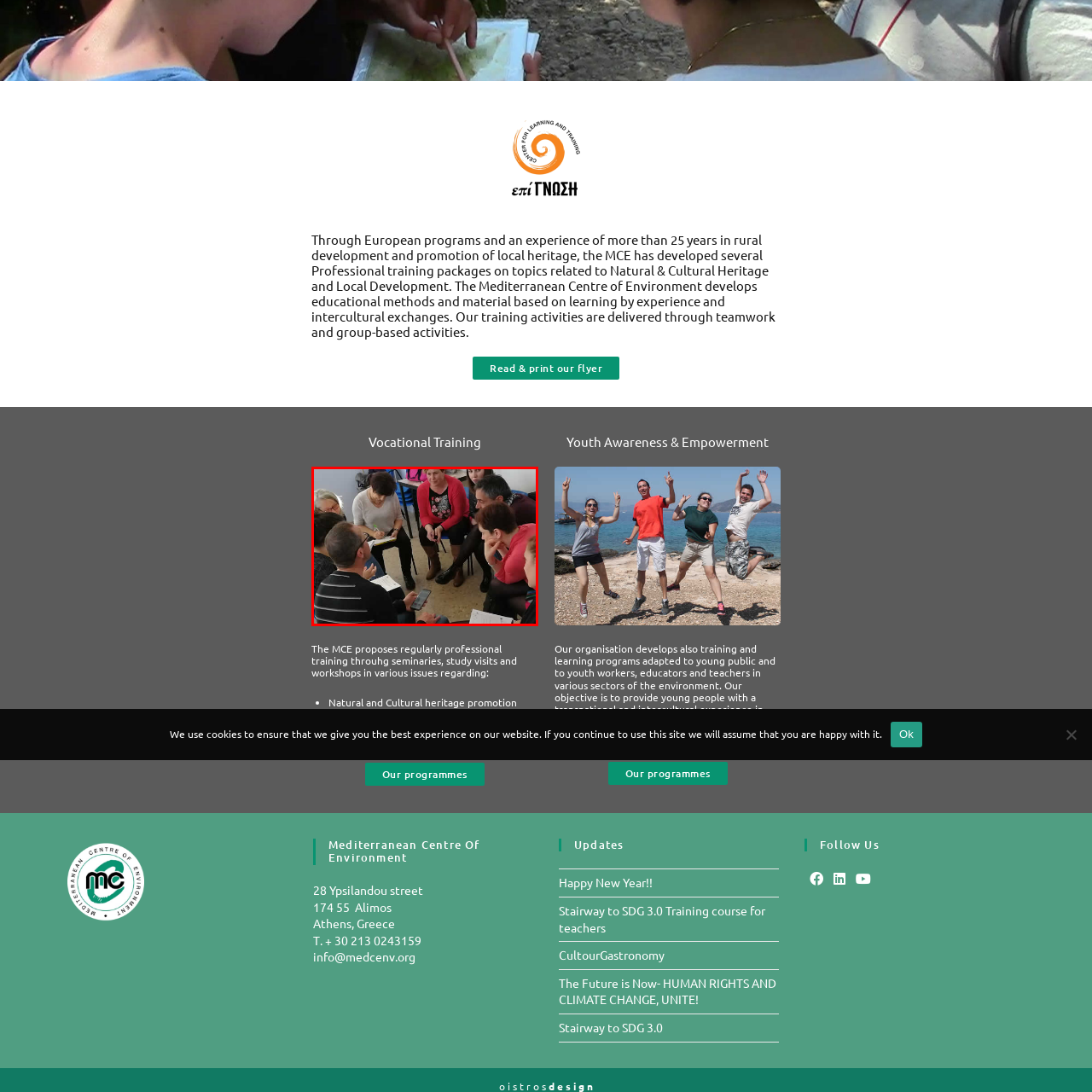Explain in detail what is happening in the image enclosed by the red border.

The image depicts a group of individuals engaged in a collaborative learning experience, likely as part of a vocational training program. Gathered in a circle of chairs, participants actively discuss and share ideas, showcasing teamwork and interpersonal communication. One person is taking notes while another appears to be using a mobile device, emphasizing the integration of technology in their learning process. Dressed in a mix of casual and formal attire, the group is a diverse ensemble, reflecting a commitment to professional development and cultural exchange in areas related to natural and cultural heritage, and sustainable development, as advocated by the Mediterranean Centre of Environment.